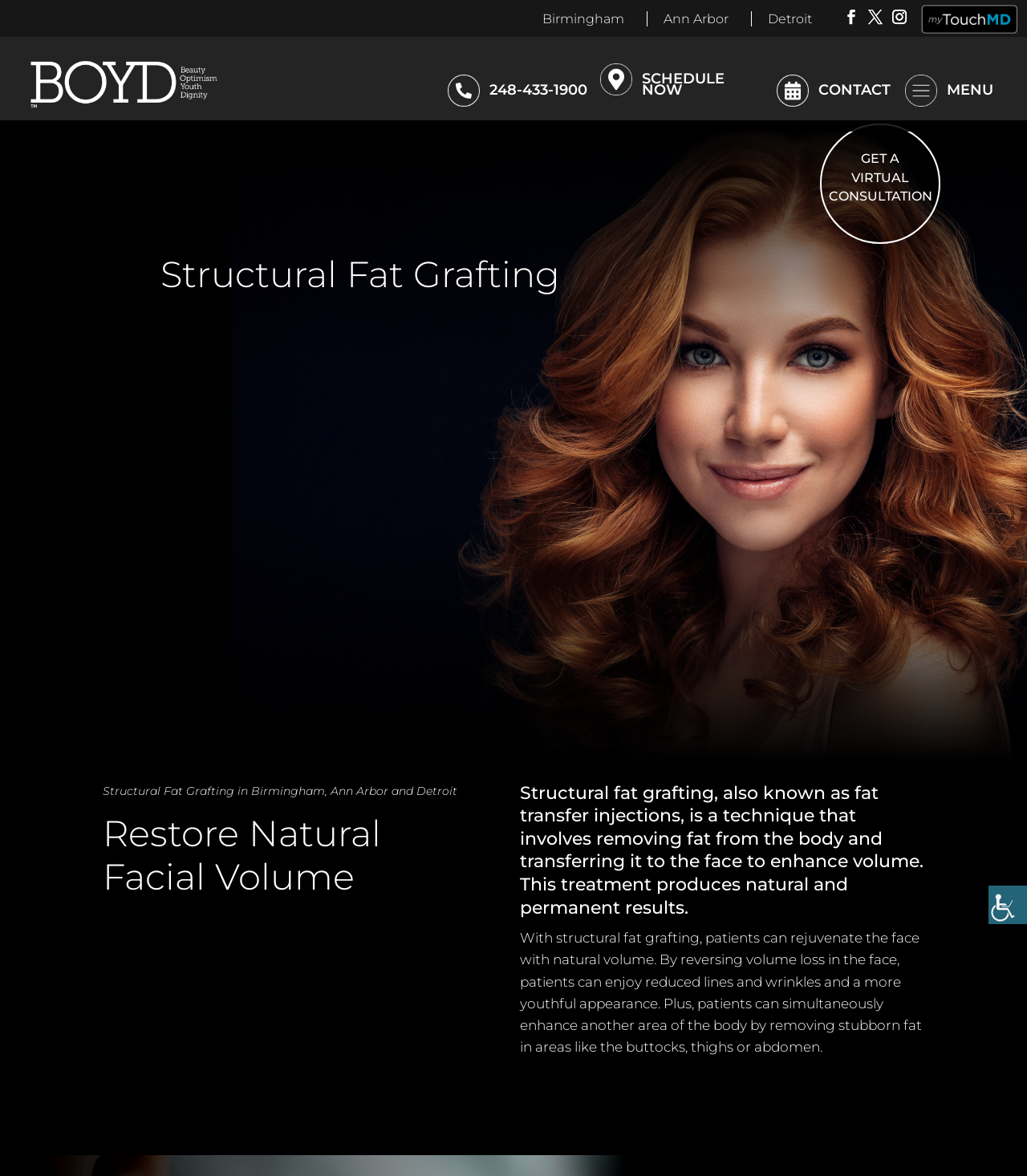Give a short answer to this question using one word or a phrase:
Where are the services offered?

Birmingham, Ann Arbor, Detroit